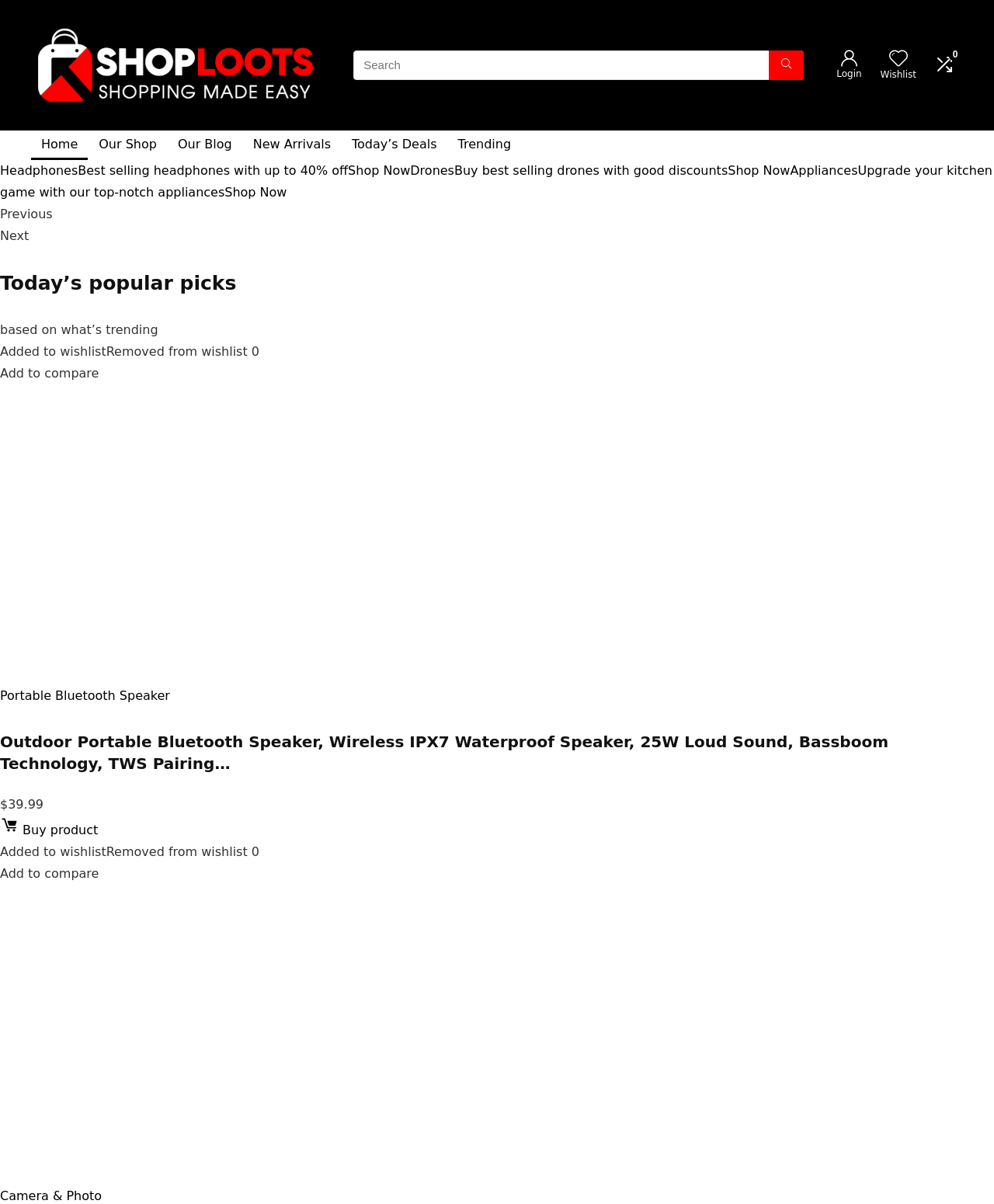Describe all the significant parts and information present on the webpage.

The webpage is an e-commerce platform called ShopLoots, which showcases popular and trending products. At the top left corner, there is a logo of ShopLoots, accompanied by a search bar with a search button to the right. Above the search bar, there are links to "Login" and "Wishlist" on the top right corner.

Below the search bar, there is a navigation menu with links to "Home", "Our Shop", "Our Blog", "New Arrivals", "Today’s Deals", and "Trending". 

The main content of the page is divided into sections. The first section features three promotional links to "Headphones", "Drones", and "Appliances" with "Shop Now" buttons. 

The next section is titled "Today’s popular picks" and has a description "based on what’s trending". This section displays a list of products, each with an image, product name, price, and options to "Add to wishlist", "Add to compare", and "Buy product". The products are arranged in a grid layout, with multiple rows. 

There are two products visible on the page, one is an "Outdoor Portable Bluetooth Speaker" and the other is a "DJI Air 2S Drone". Each product has a detailed description, price, and call-to-action buttons. The products are displayed with their images, which take up a significant portion of the page.